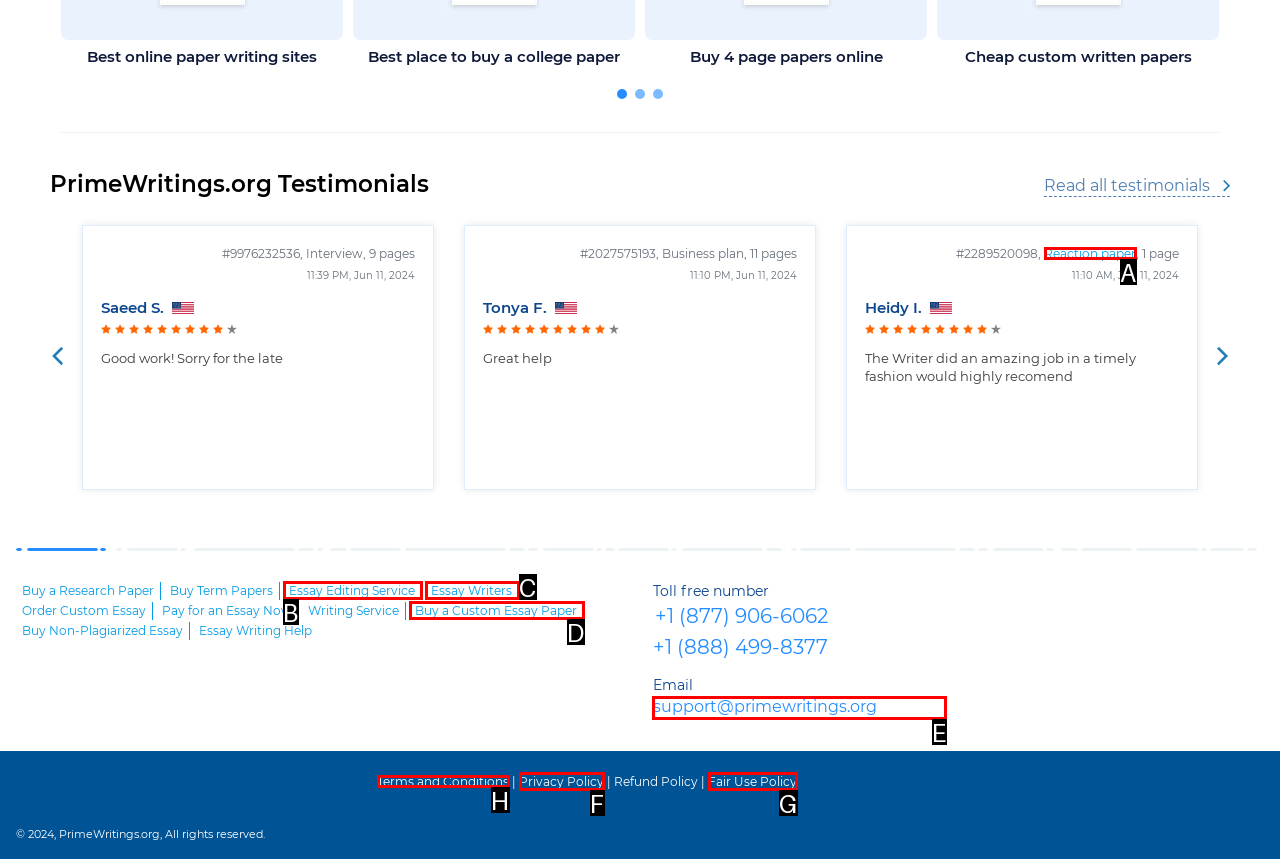Point out the letter of the HTML element you should click on to execute the task: Check the terms and conditions
Reply with the letter from the given options.

H